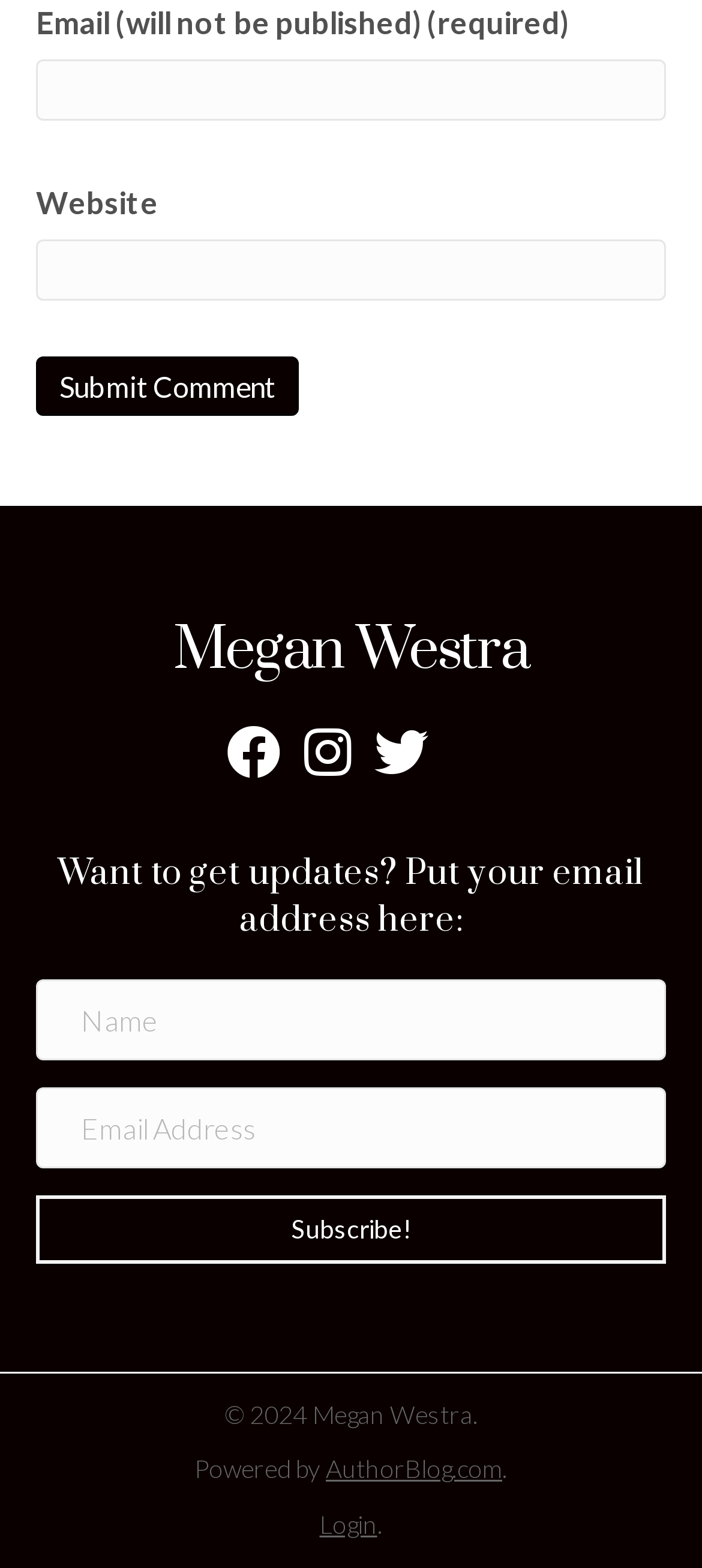What are the social media platforms available?
We need a detailed and meticulous answer to the question.

The social media platforms are represented by three button elements located in the middle of the webpage, with the text 'Facebook', 'Instagram', and 'Twitter' respectively.